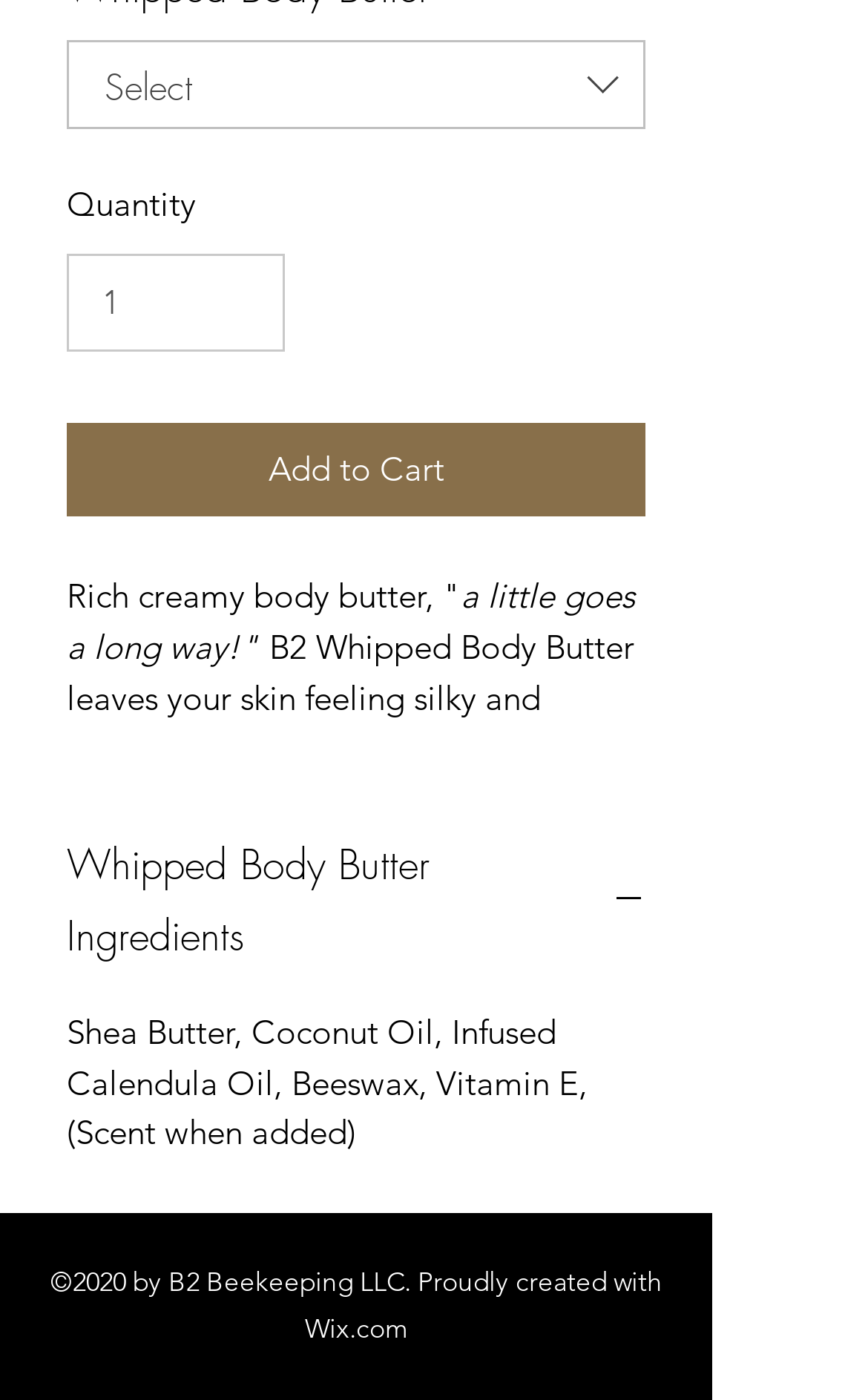Give a concise answer using only one word or phrase for this question:
Who is the copyright holder of the website?

B2 Beekeeping LLC